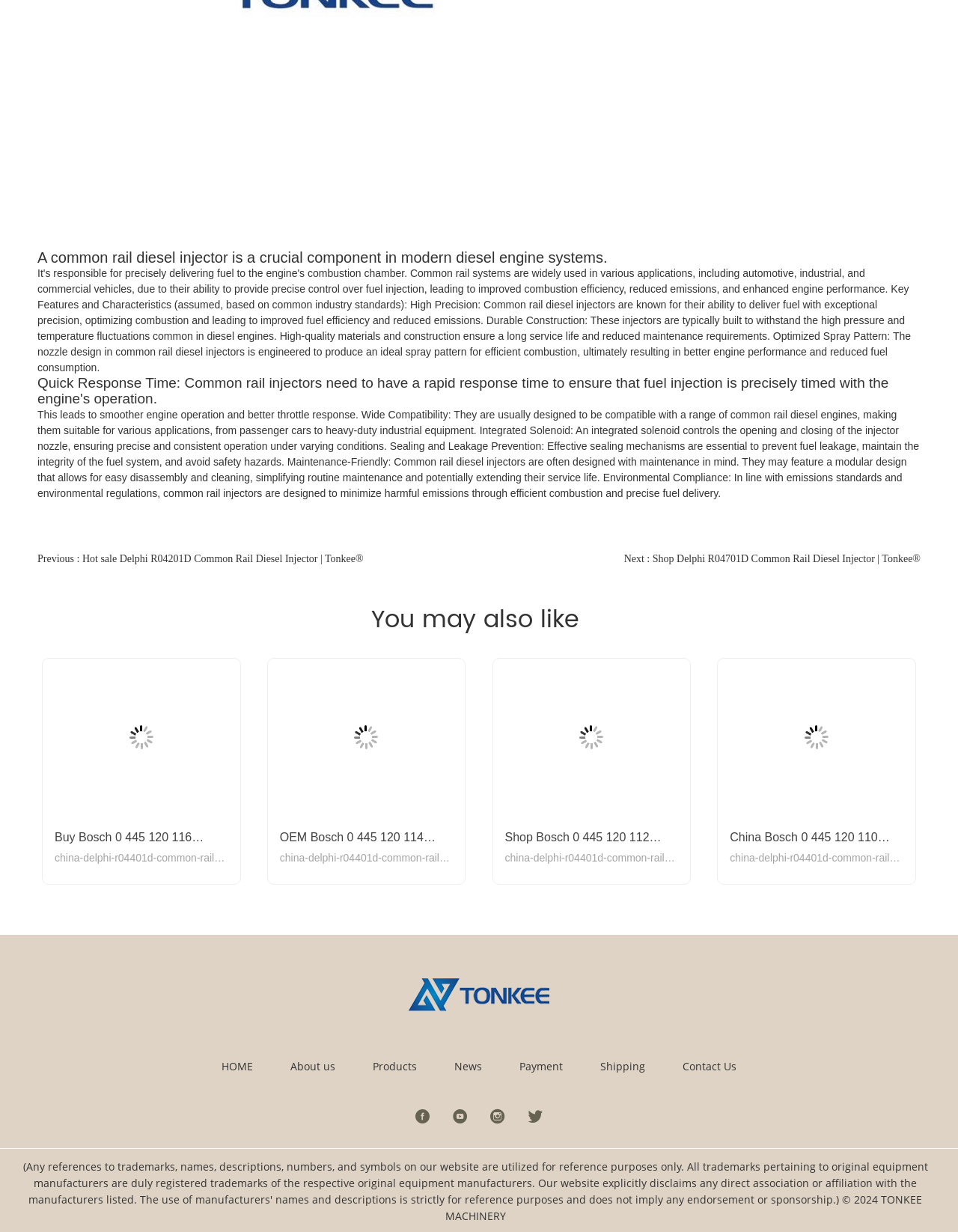Locate the bounding box coordinates of the area to click to fulfill this instruction: "Get 'Norton Support'". The bounding box should be presented as four float numbers between 0 and 1, in the order [left, top, right, bottom].

None